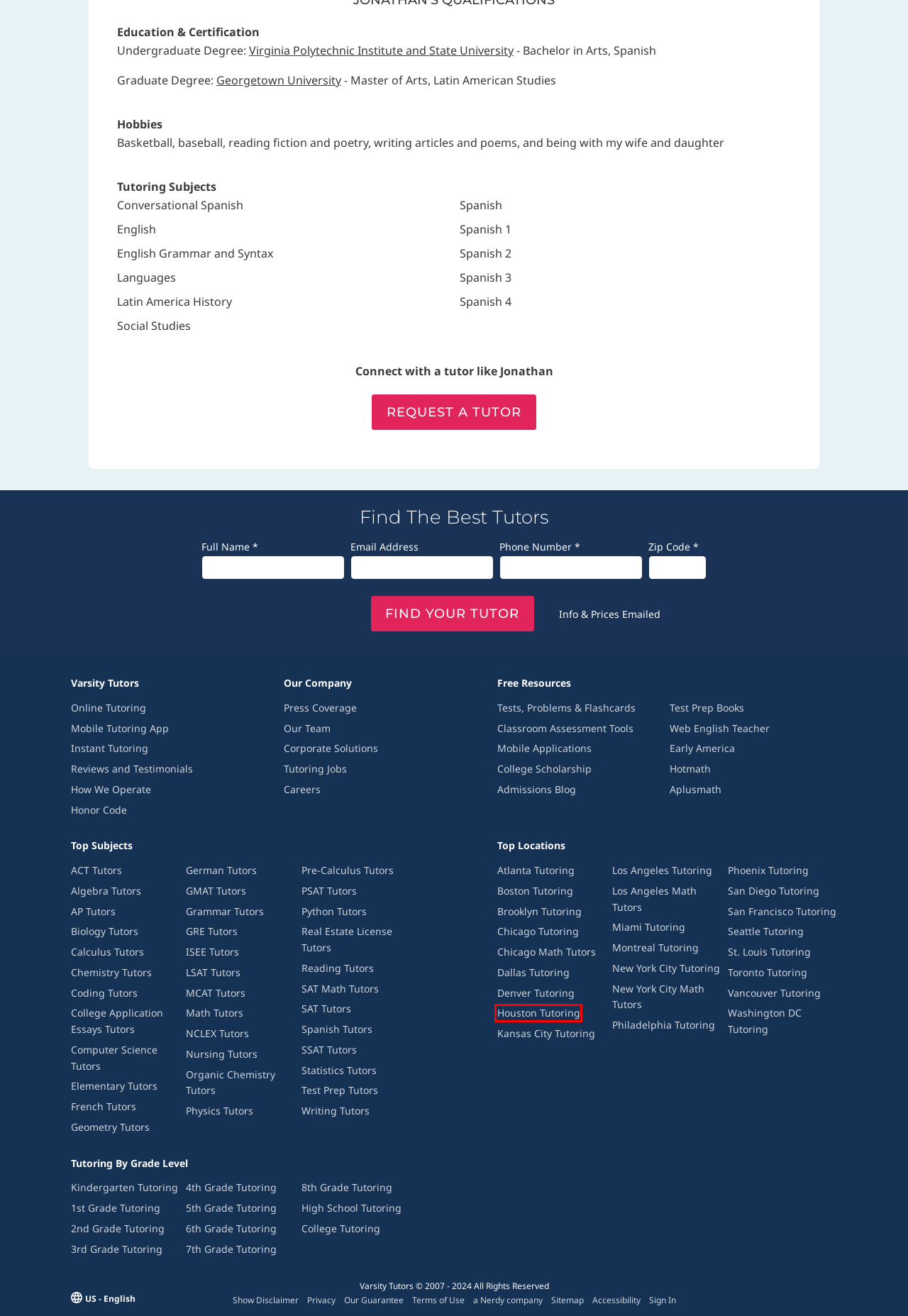After examining the screenshot of a webpage with a red bounding box, choose the most accurate webpage description that corresponds to the new page after clicking the element inside the red box. Here are the candidates:
A. Top 20 Spanish Tutors Near Me in Washington DC - Varsity Tutors
B. Top 20 Tutors Near Me in Houston, TX - Varsity Tutors
C. Top 20 Tutors Near Me in Kansas City, MO - Varsity Tutors
D. Top 20 Tutors Near Me in Brooklyn, NY - Varsity Tutors
E. Top 20 Tutors Near Me in Atlanta, GA - Varsity Tutors
F. Top 20 Tutors Near Me in St. Louis, MO - Varsity Tutors
G. Top 20 Tutors Near Me in Miami, FL - Varsity Tutors
H. Top 20 Spanish 2 Tutors Near Me in Washington DC - Varsity Tutors

B